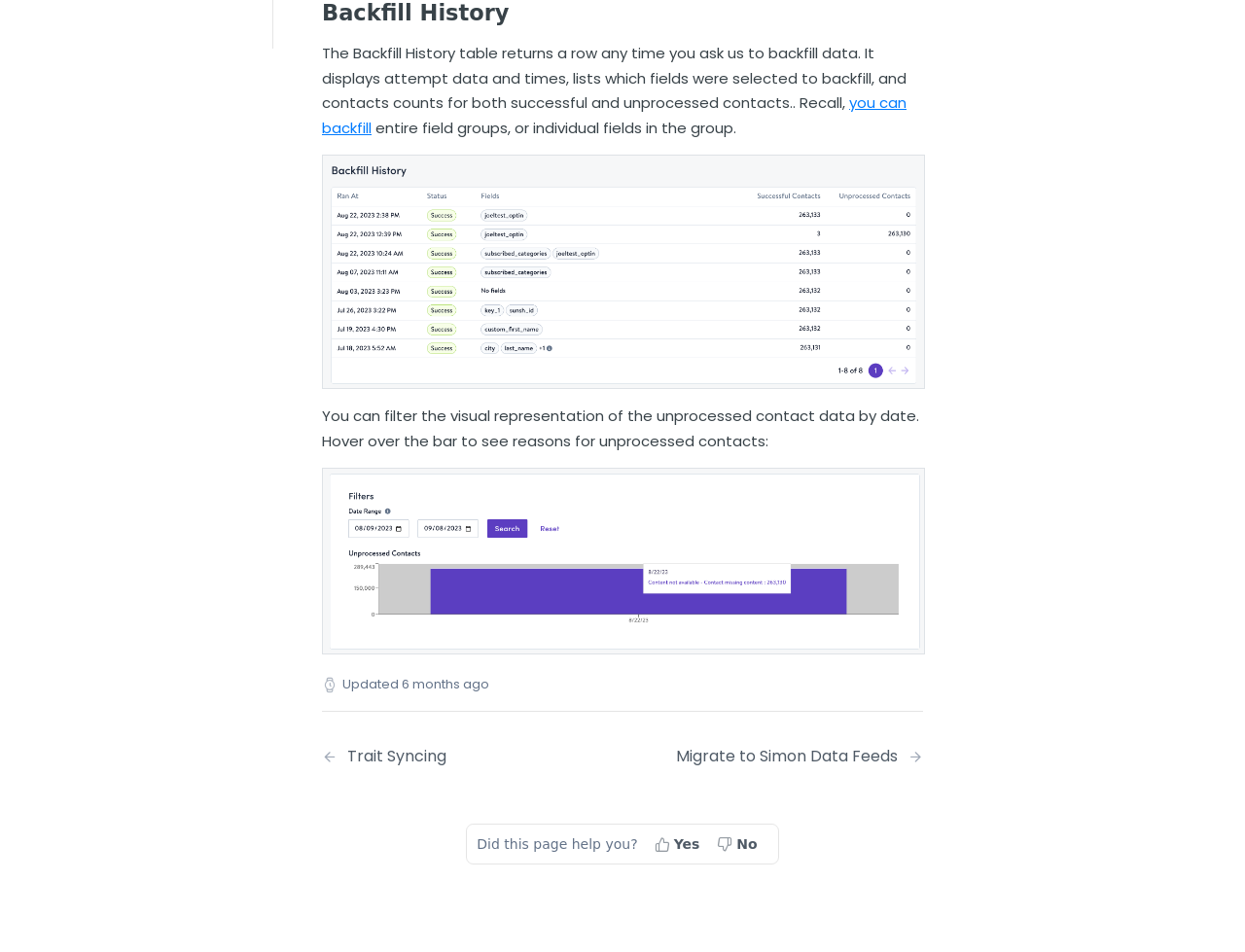Pinpoint the bounding box coordinates of the clickable area needed to execute the instruction: "Review segment details and performance". The coordinates should be specified as four float numbers between 0 and 1, i.e., [left, top, right, bottom].

[0.02, 0.246, 0.199, 0.295]